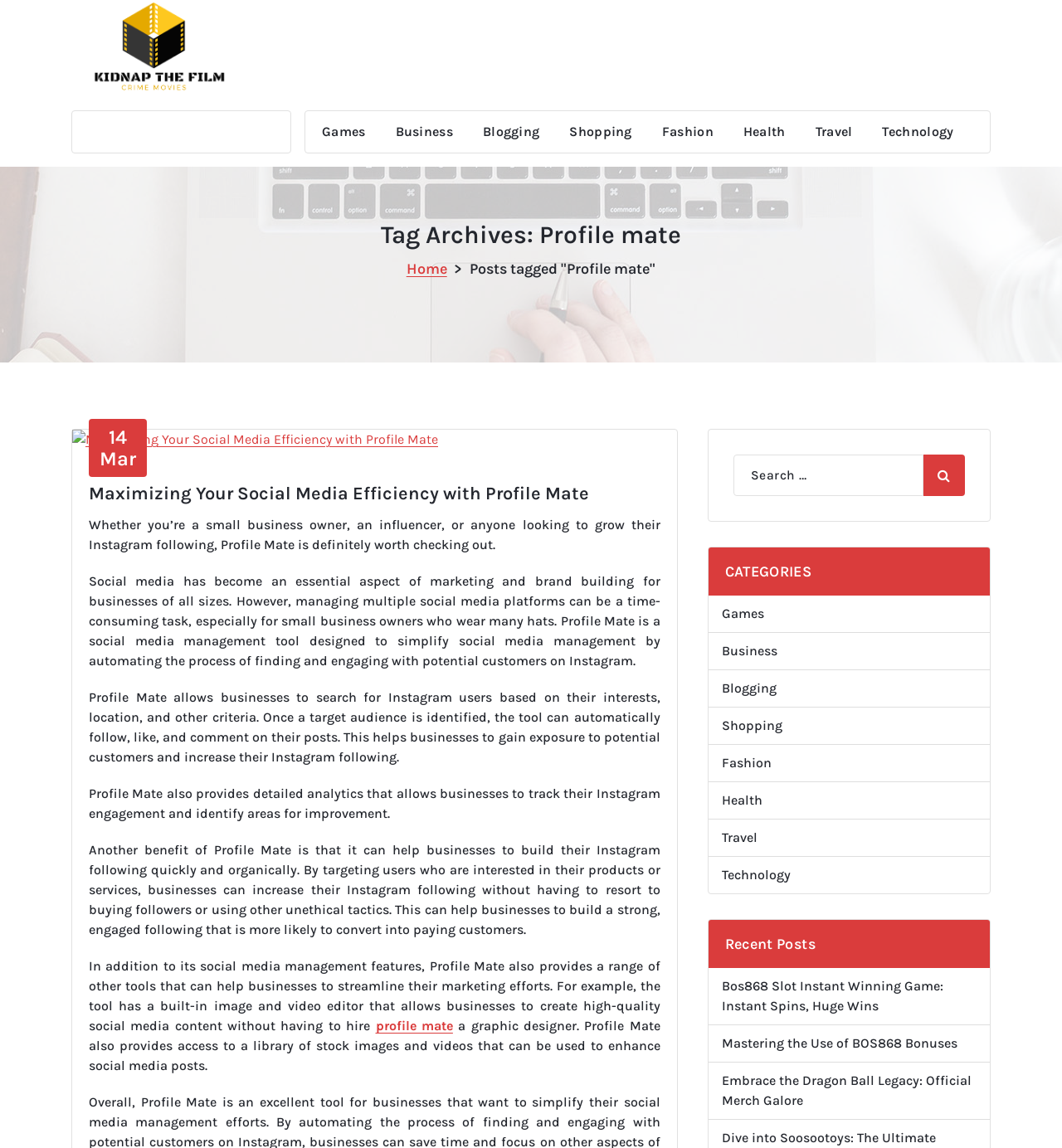What is the title of the post with the image?
Please respond to the question with as much detail as possible.

The post with the image has the title 'Maximizing Your Social Media Efficiency with Profile Mate', which is indicated by the heading element with bounding box coordinates [0.084, 0.421, 0.622, 0.44].